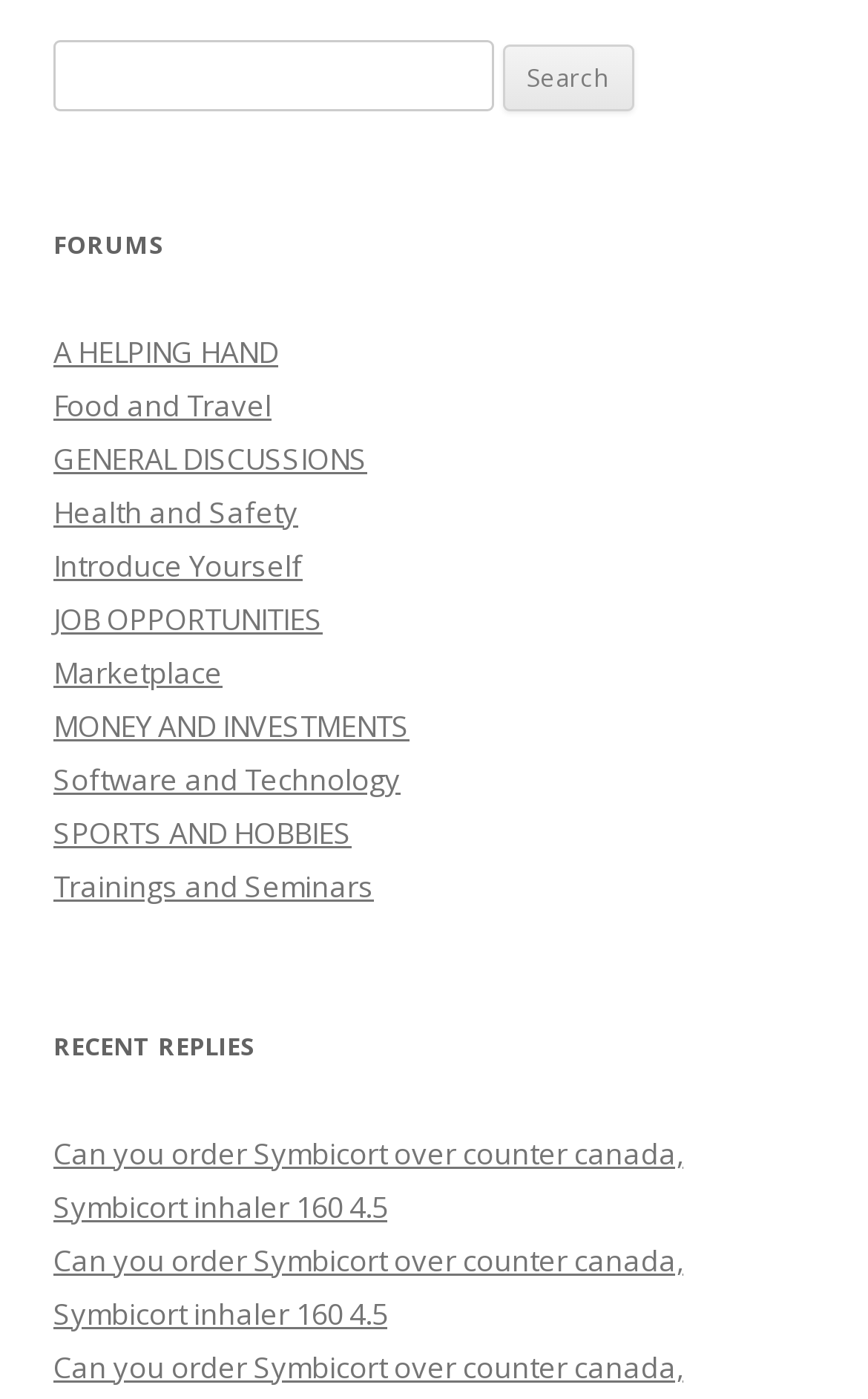Please identify the coordinates of the bounding box for the clickable region that will accomplish this instruction: "Search for something".

[0.062, 0.028, 0.568, 0.079]